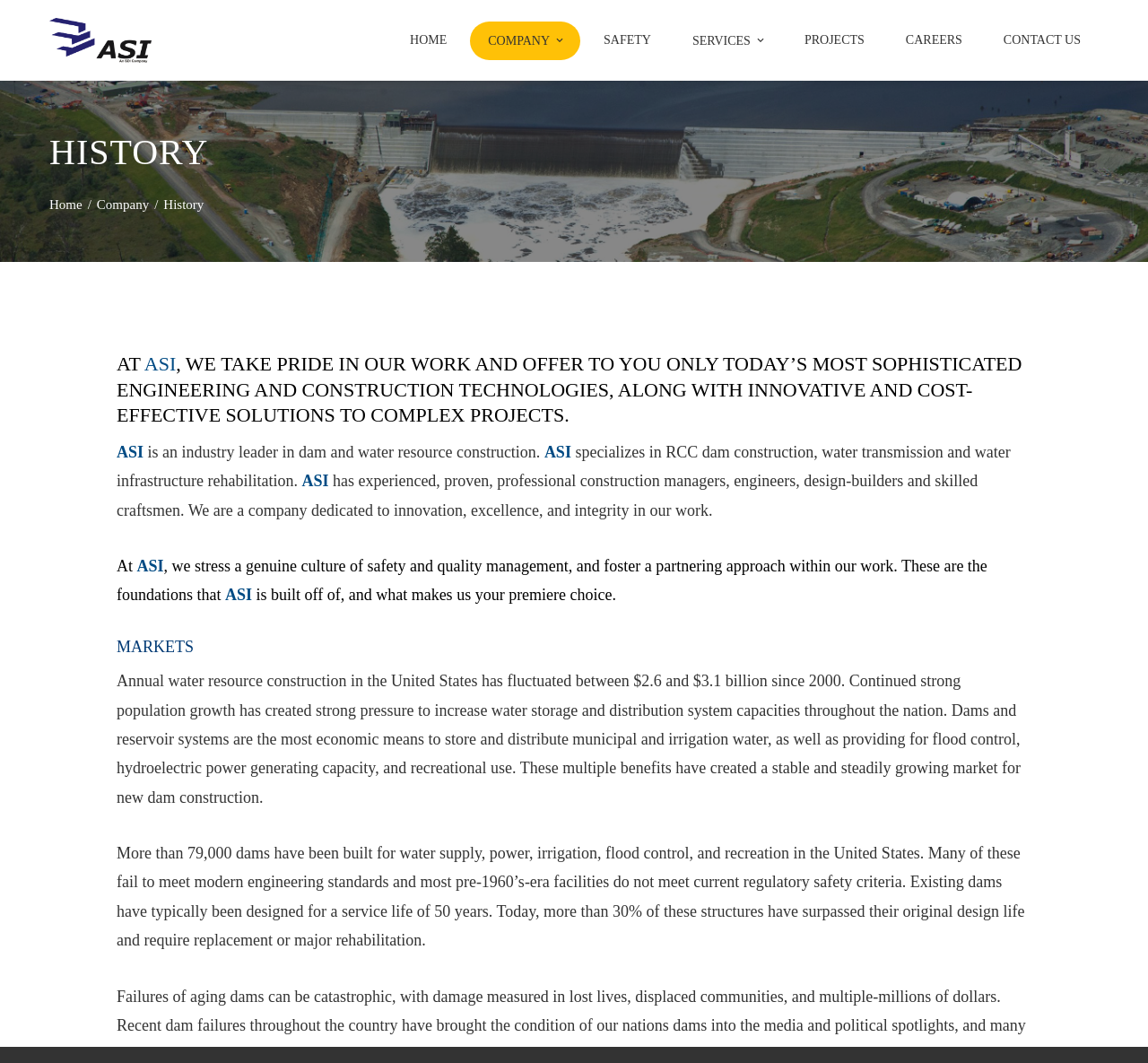Pinpoint the bounding box coordinates of the element to be clicked to execute the instruction: "Click on the HISTORY heading".

[0.043, 0.118, 0.957, 0.169]